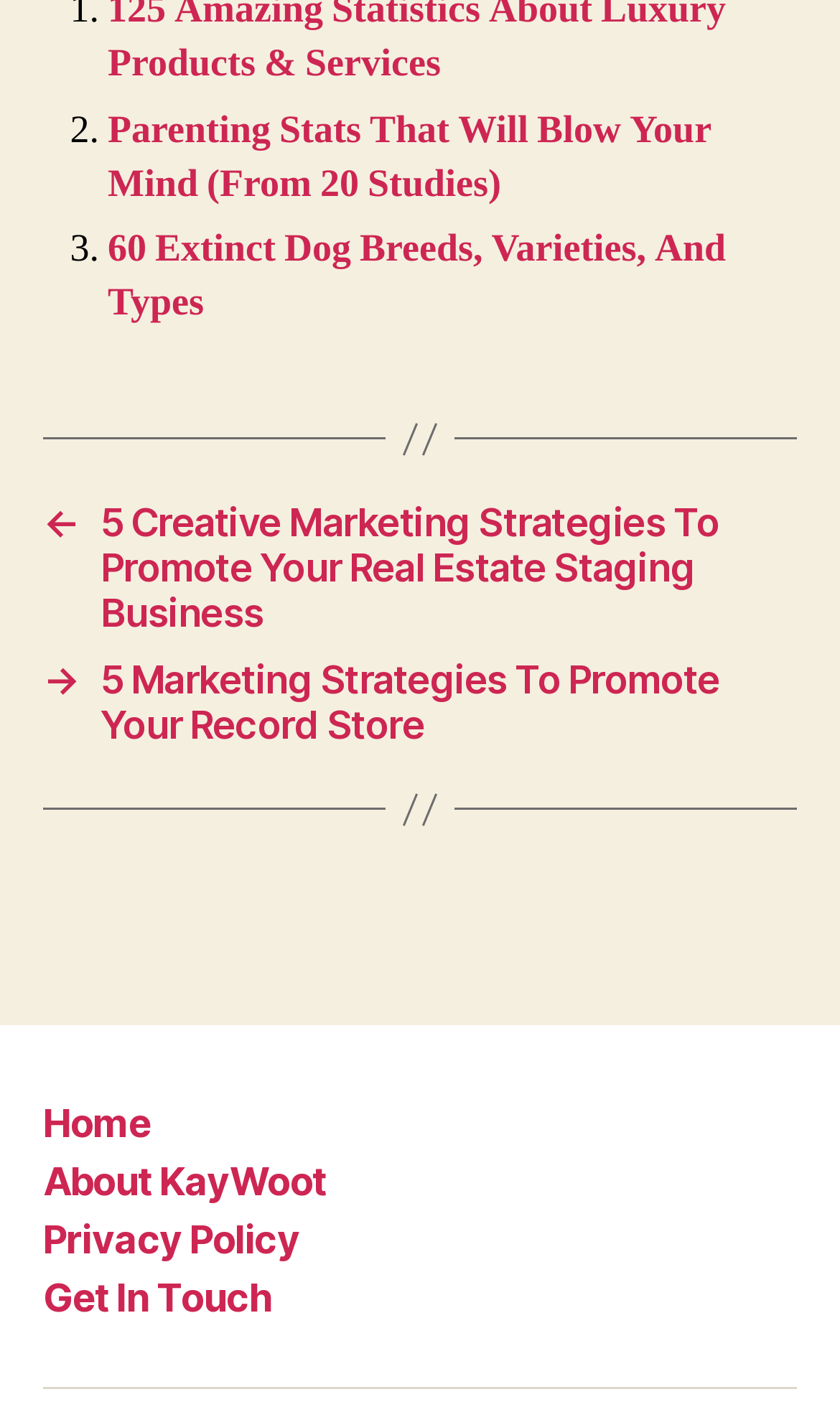How many navigation elements are on the webpage?
Examine the screenshot and reply with a single word or phrase.

2